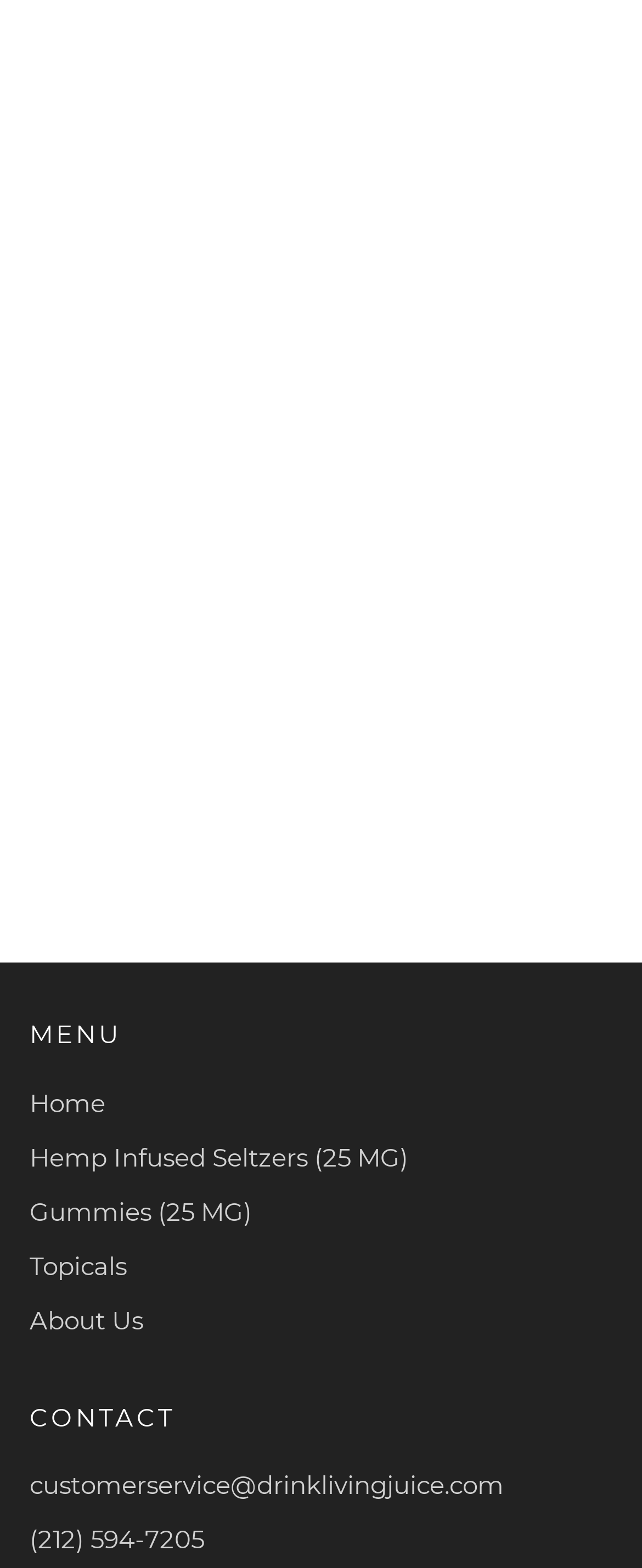Find the bounding box coordinates of the area to click in order to follow the instruction: "Follow on Facebook".

[0.349, 0.111, 0.39, 0.131]